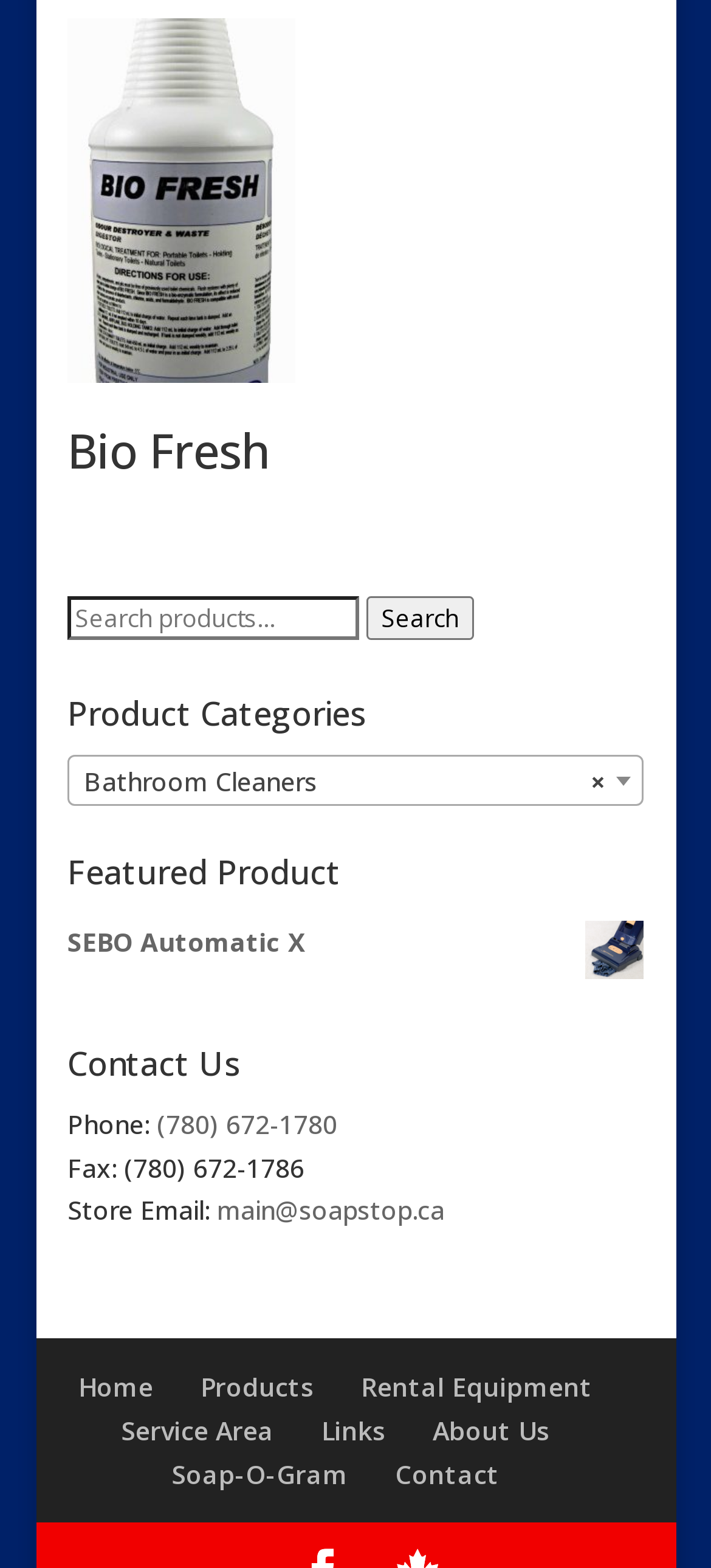Locate the bounding box of the UI element defined by this description: "News". The coordinates should be given as four float numbers between 0 and 1, formatted as [left, top, right, bottom].

None